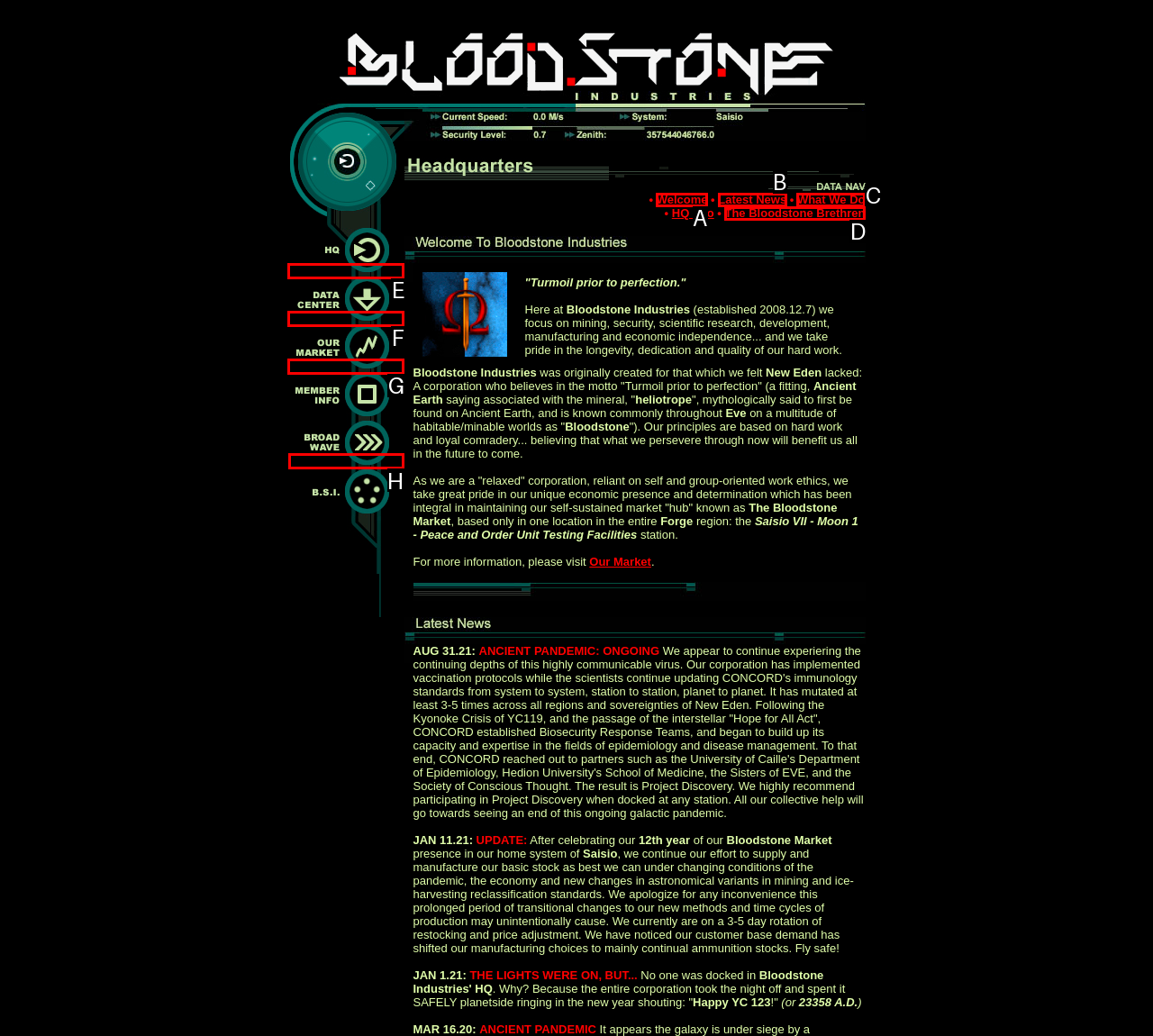Determine the letter of the UI element that will complete the task: Send A Broadwave
Reply with the corresponding letter.

H